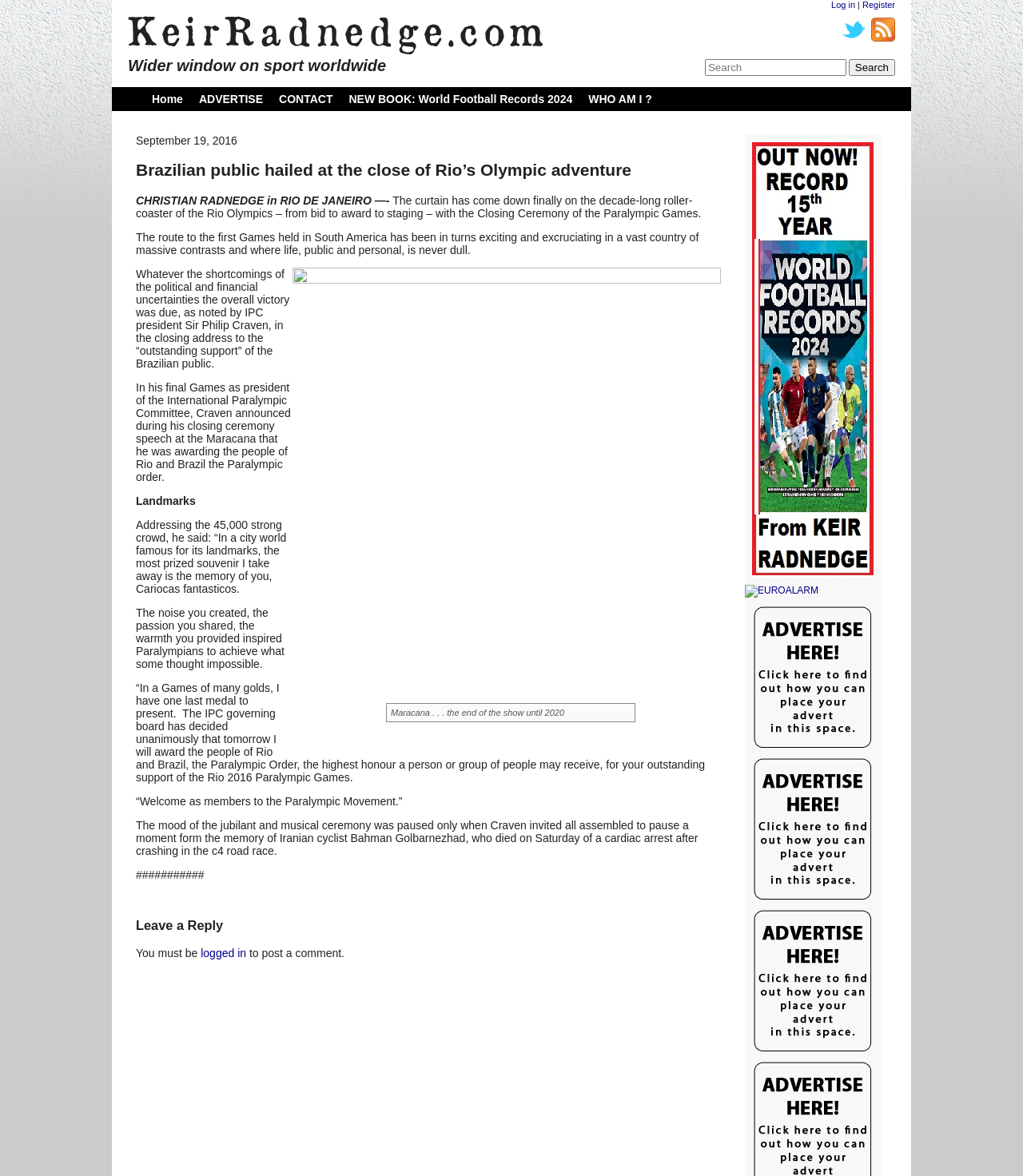Using floating point numbers between 0 and 1, provide the bounding box coordinates in the format (top-left x, top-left y, bottom-right x, bottom-right y). Locate the UI element described here: WHO AM I ?

[0.575, 0.079, 0.637, 0.09]